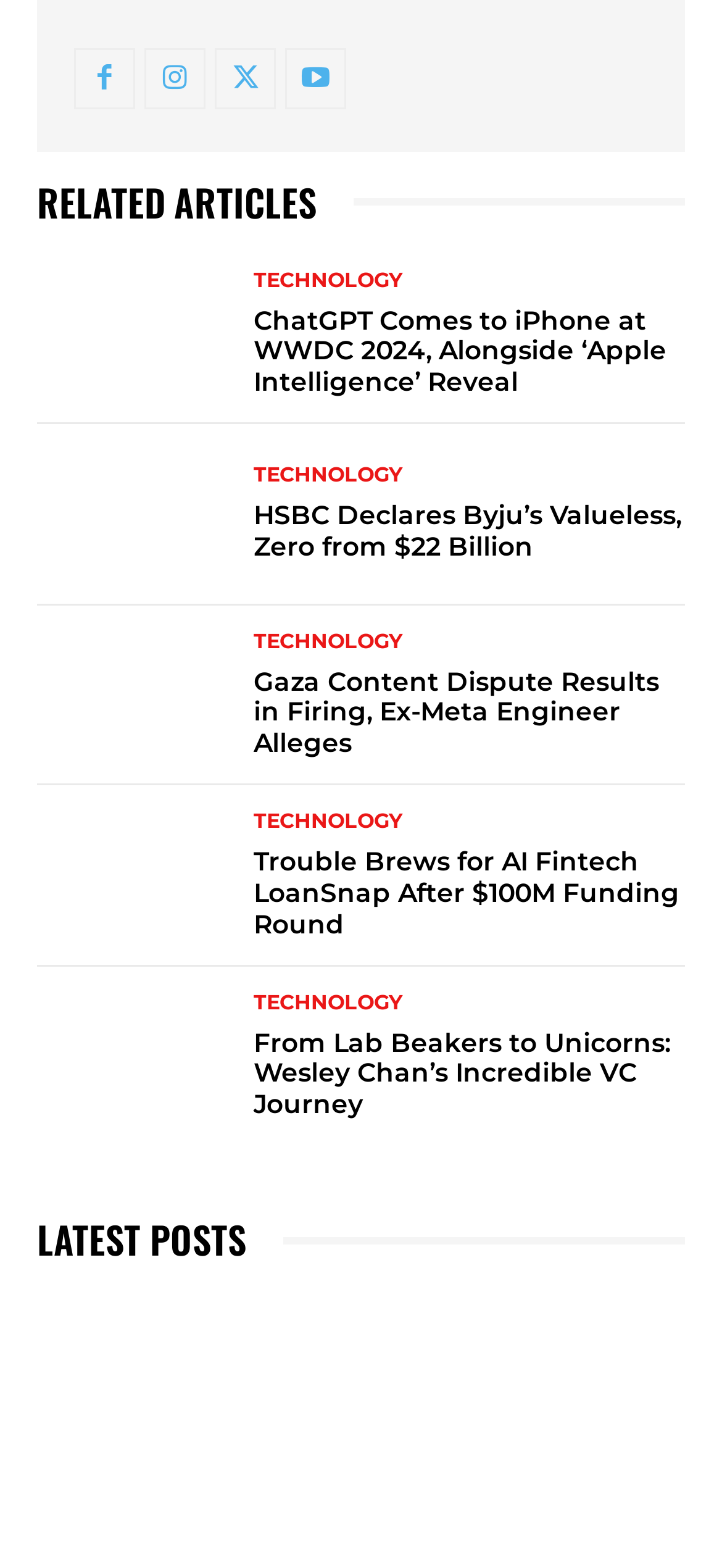Can you show the bounding box coordinates of the region to click on to complete the task described in the instruction: "Explore the article 'Gaza Content Dispute Results in Firing, Ex-Meta Engineer Alleges'"?

[0.051, 0.4, 0.321, 0.487]